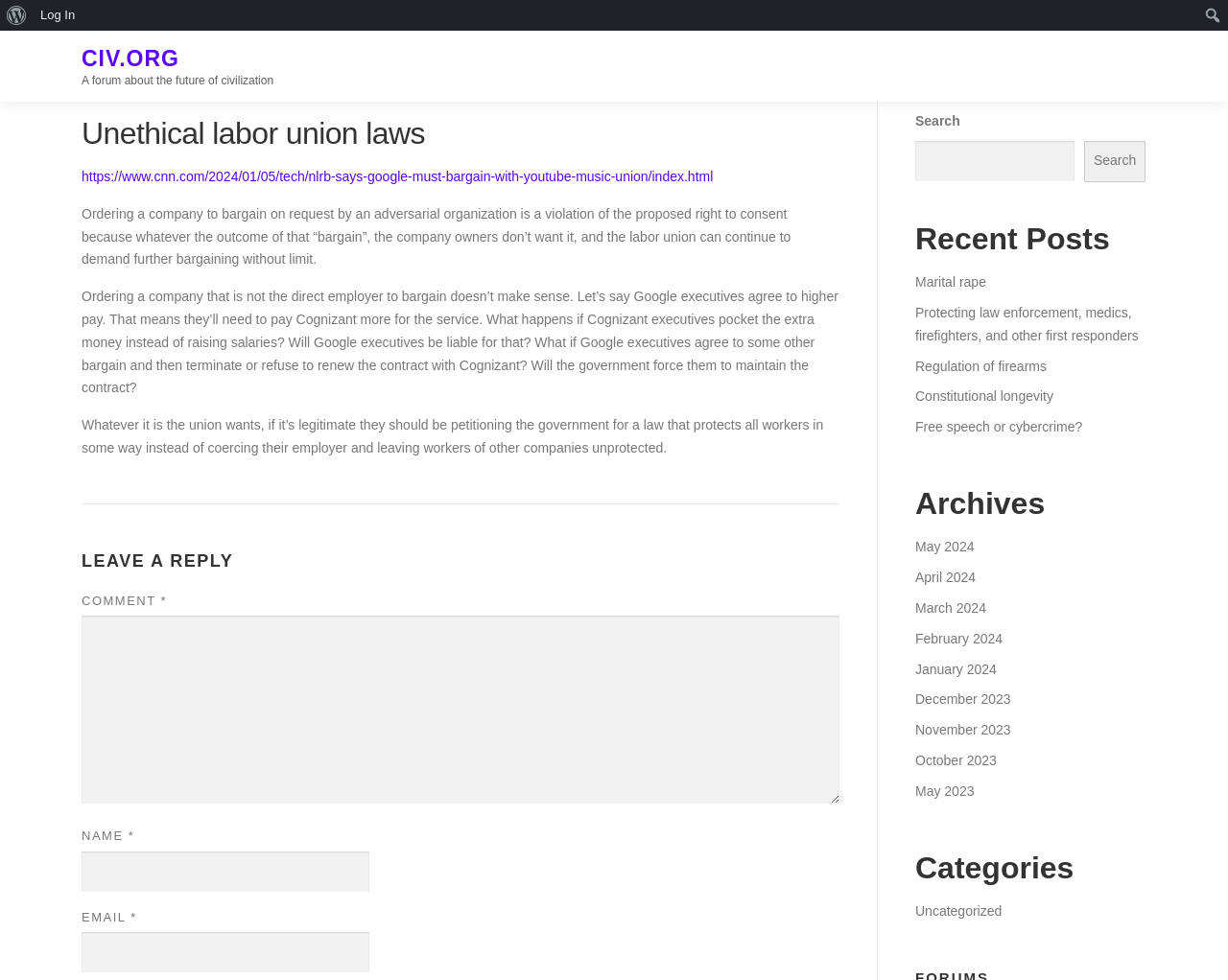Kindly provide the bounding box coordinates of the section you need to click on to fulfill the given instruction: "Search for something".

[0.976, 0.0, 1.0, 0.031]